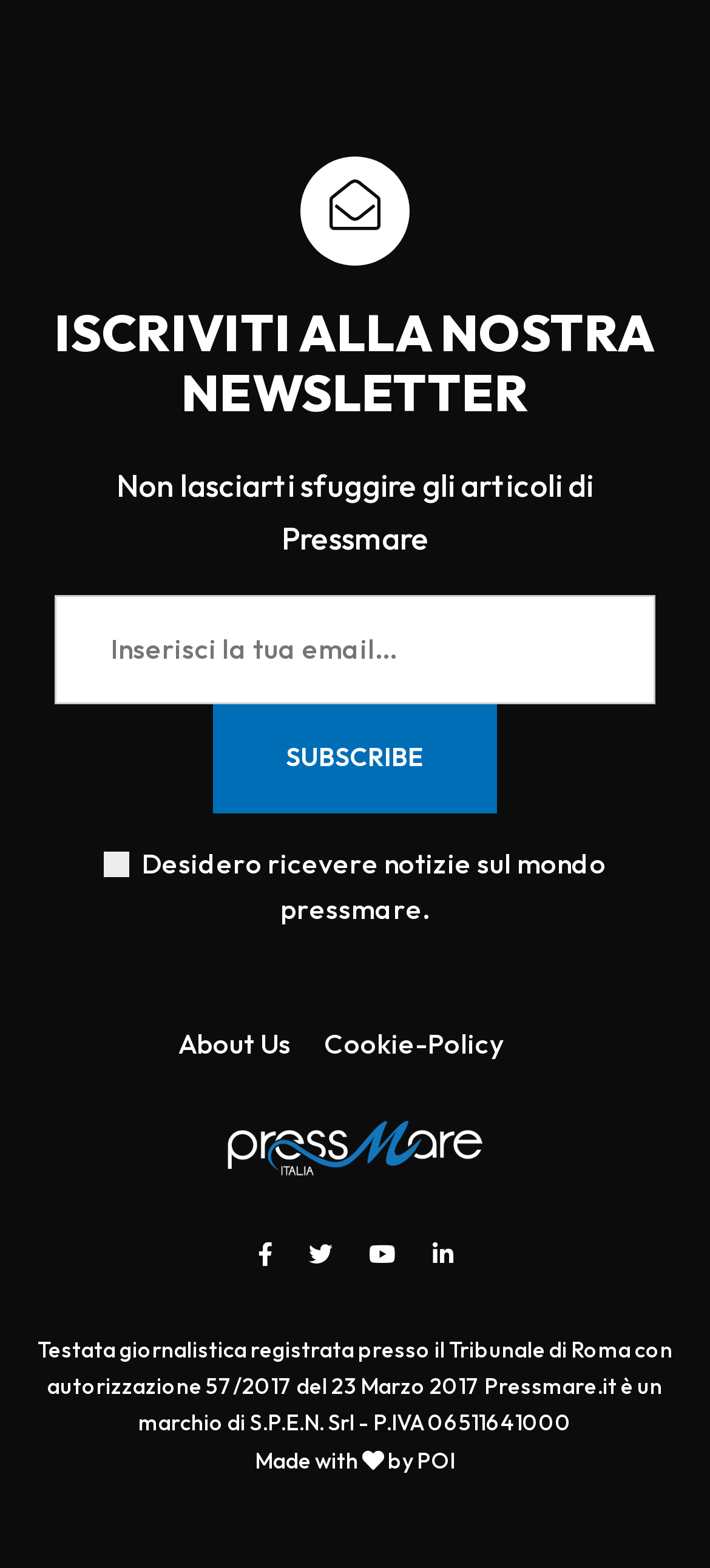Please locate the bounding box coordinates of the element that should be clicked to achieve the given instruction: "Share a post via Twitter".

None